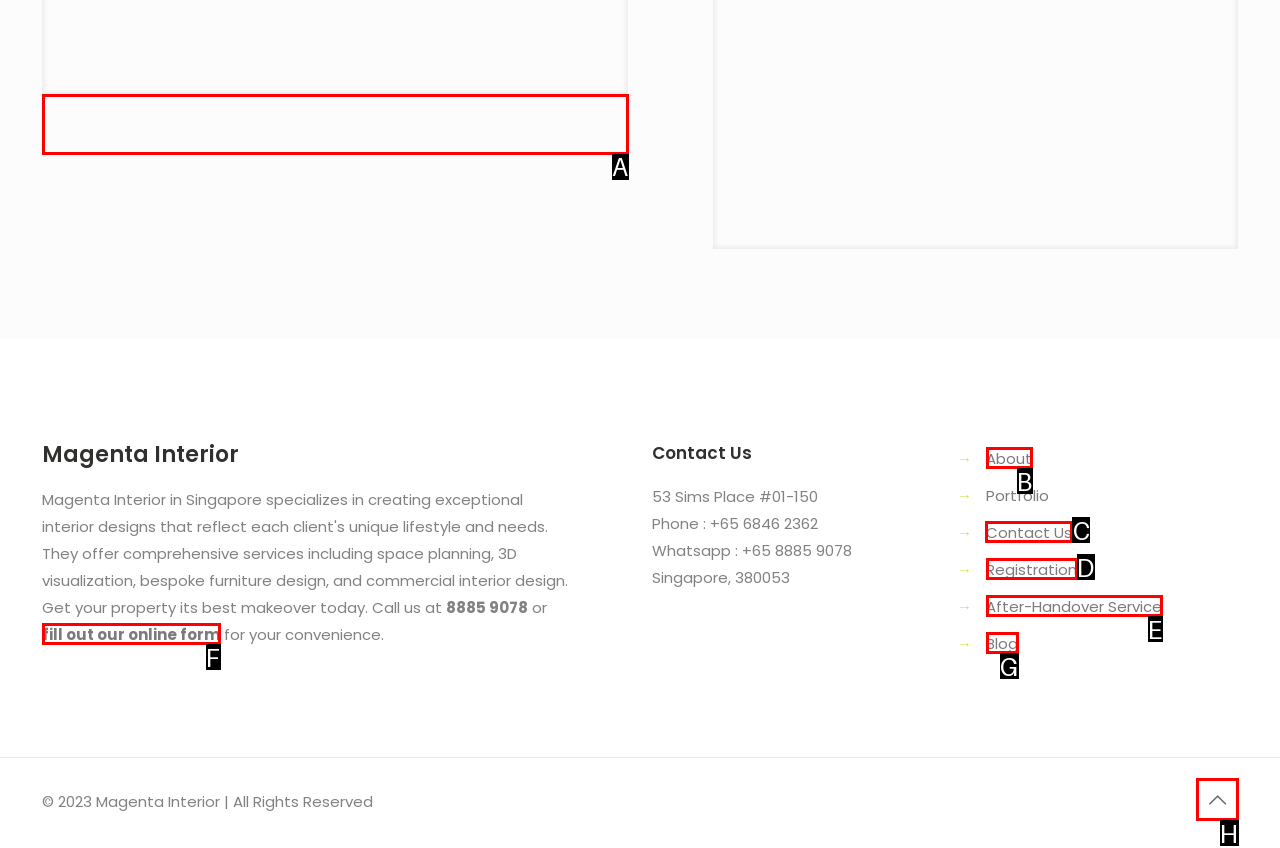Identify the correct option to click in order to accomplish the task: go to Contact Us Provide your answer with the letter of the selected choice.

C